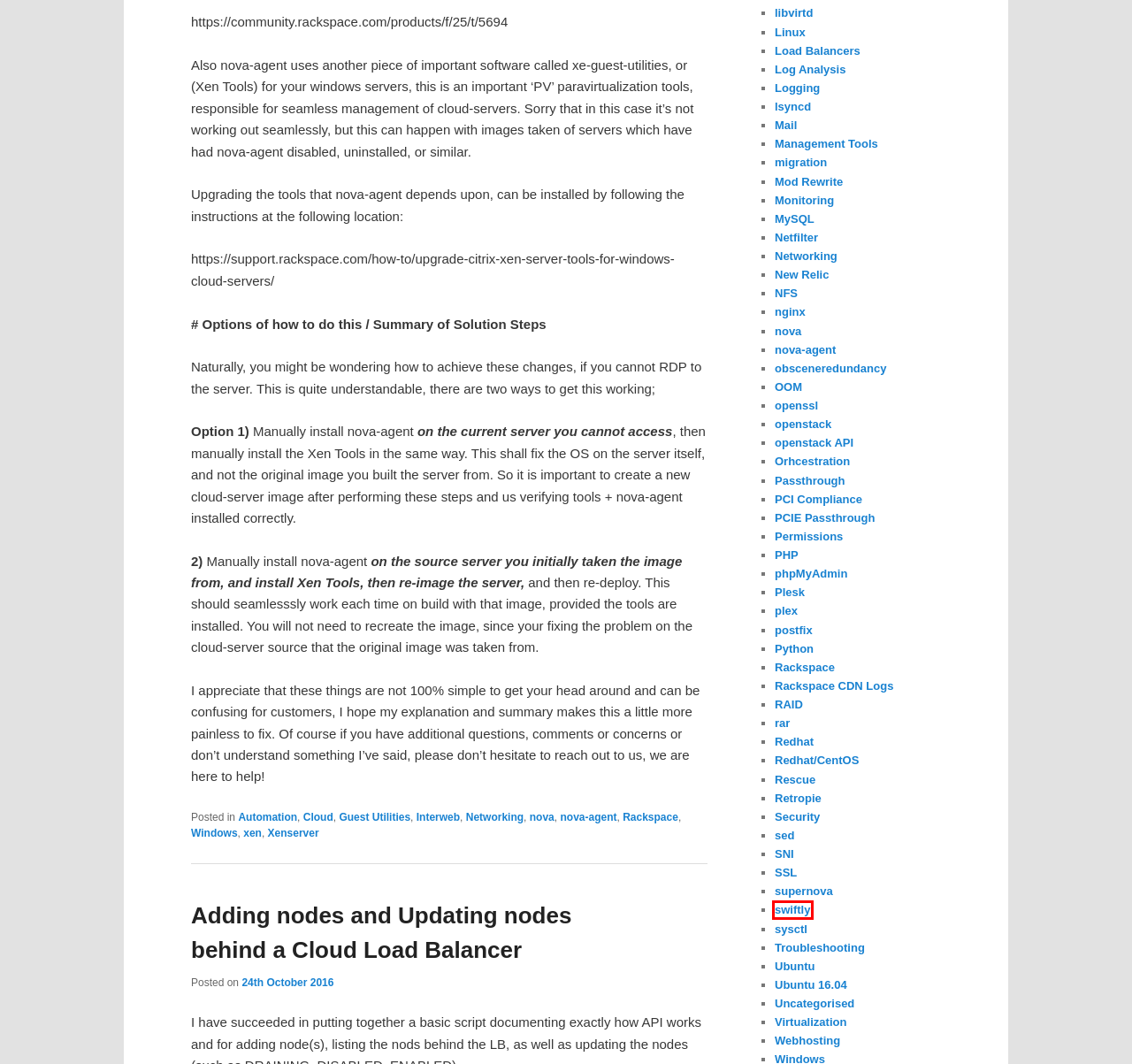Observe the screenshot of a webpage with a red bounding box around an element. Identify the webpage description that best fits the new page after the element inside the bounding box is clicked. The candidates are:
A. swiftly | haxed.me.uk
B. Troubleshooting | haxed.me.uk
C. libvirtd | haxed.me.uk
D. Python | haxed.me.uk
E. supernova | haxed.me.uk
F. openstack | haxed.me.uk
G. openssl | haxed.me.uk
H. phpMyAdmin | haxed.me.uk

A